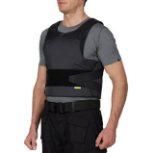Give a thorough caption for the picture.

The image displays the "Anorak Large Titanium Concealable IIIA++ Bullet Proof Vest," a tactical body armor designed for effective protection while ensuring comfort and concealability. The vest, shown being worn by a model, features a sleek black design, characterized by its streamlined silhouette and secure fitting. The combined materials and structure aim to offer high-level ballistic protection, compliant with IIIA++ standards, suitable for various self-defense and security applications. This vest not only enhances personal safety but also allows for mobility in critical situations, making it an essential choice for both civilians and professionals in need of reliable body armor.